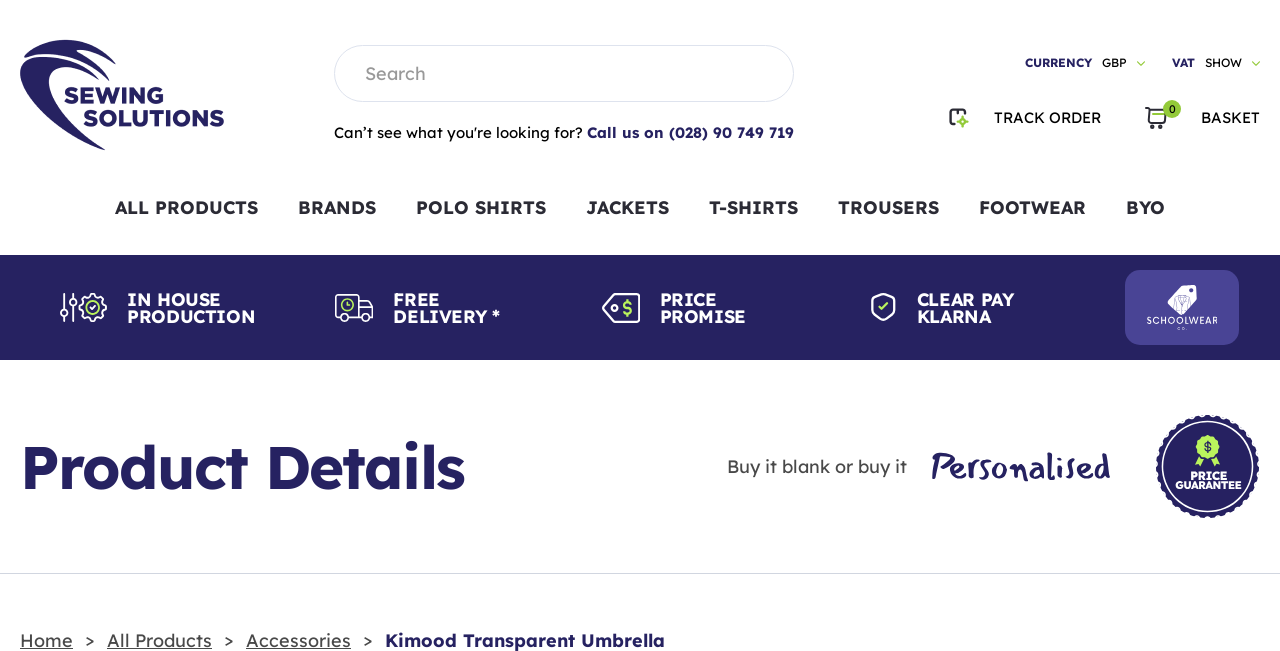What type of products does the company offer?
Look at the screenshot and give a one-word or phrase answer.

Garment and textile decoration